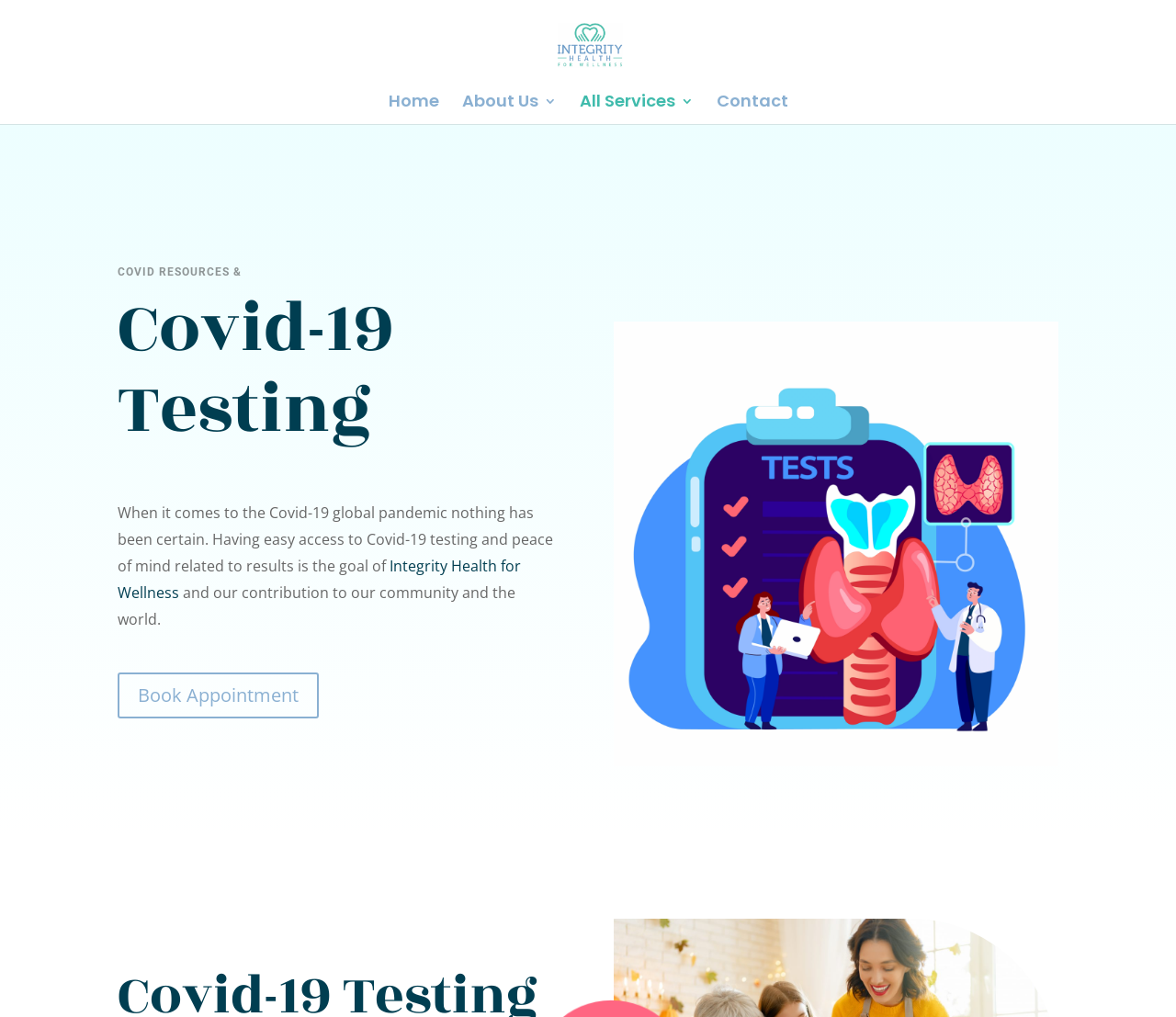Please determine the bounding box coordinates of the section I need to click to accomplish this instruction: "Learn more about Covid-19 Testing".

[0.1, 0.284, 0.478, 0.452]